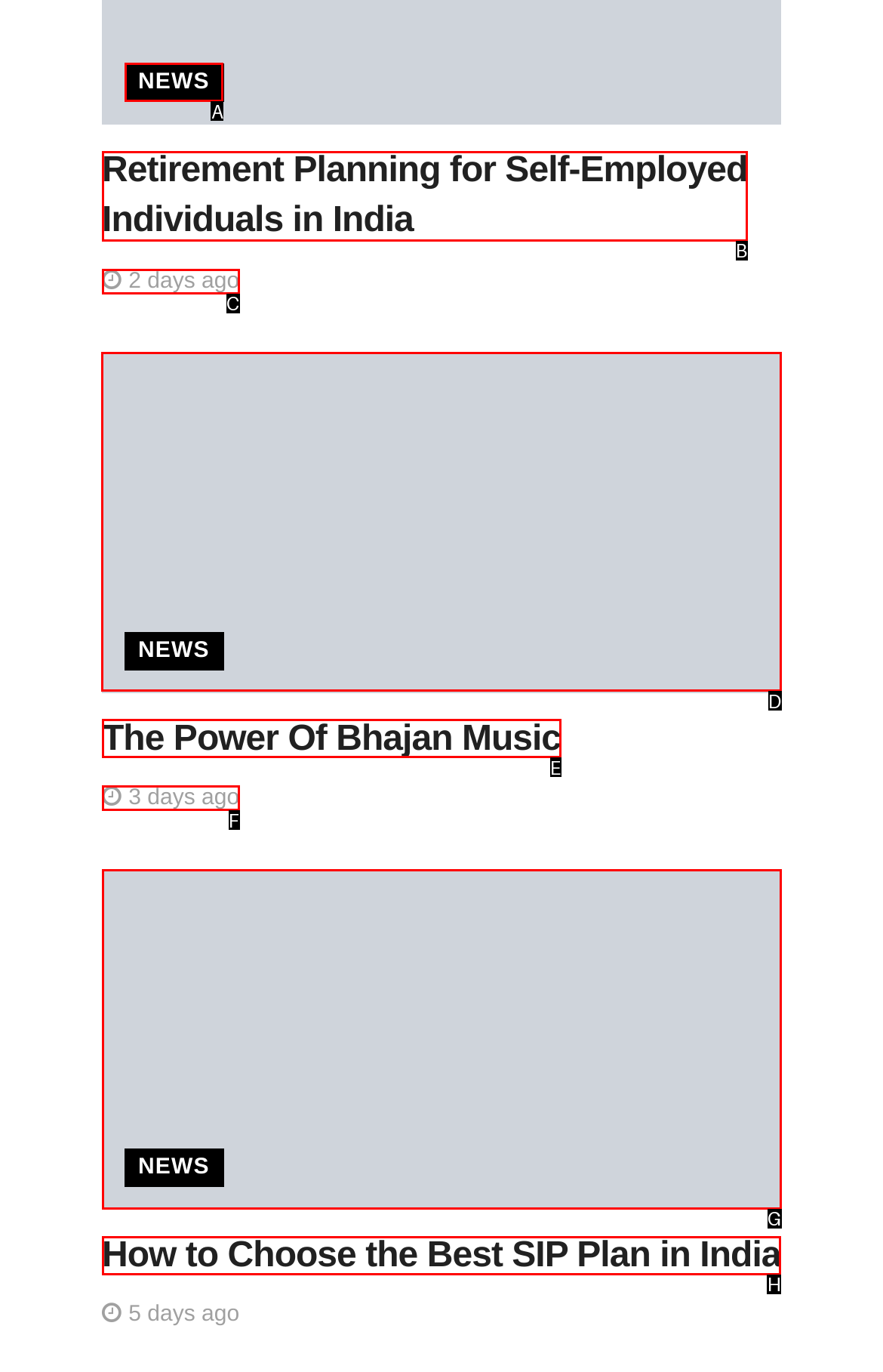Identify the correct lettered option to click in order to perform this task: View article by Bhavik with DHC, Sujit Ghosh. Respond with the letter.

D